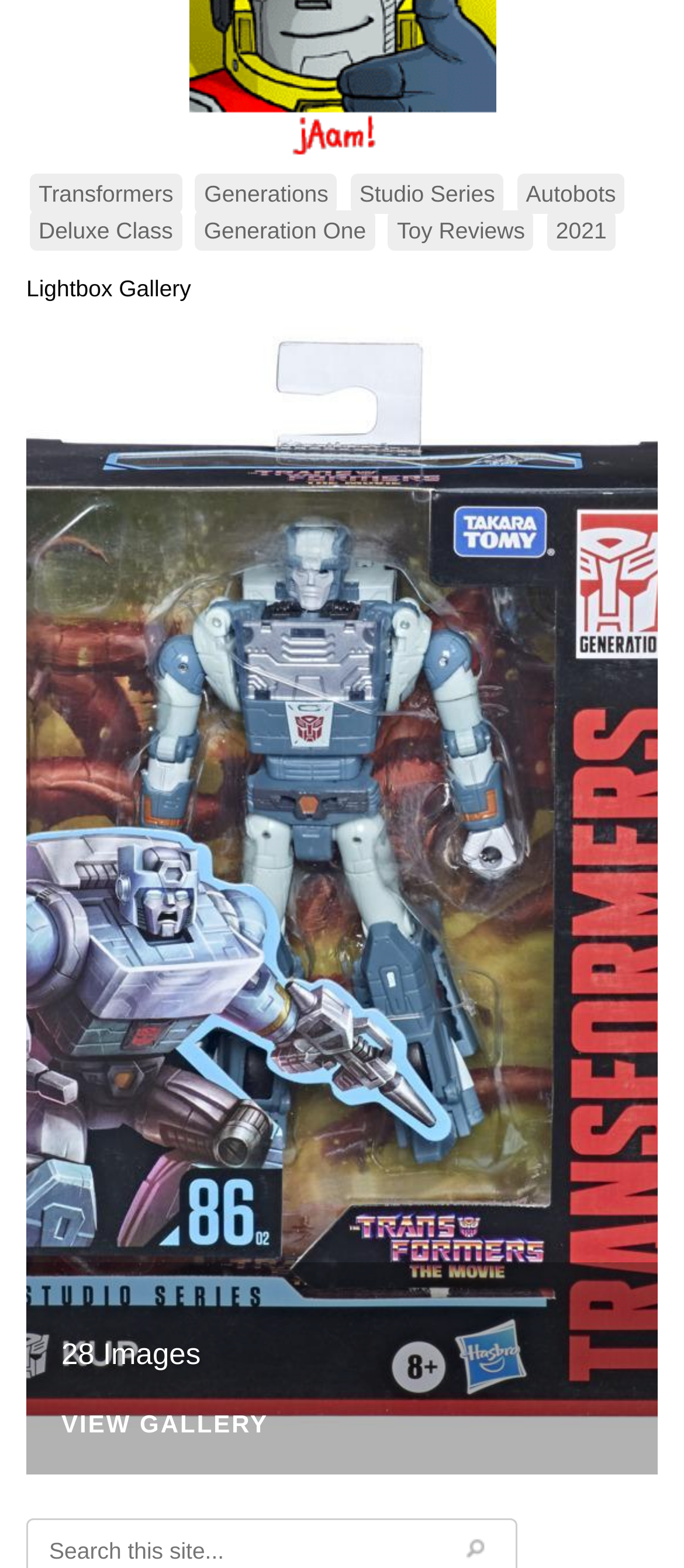Identify the bounding box coordinates of the area you need to click to perform the following instruction: "Open the VIEW GALLERY link".

[0.038, 0.9, 0.962, 0.94]